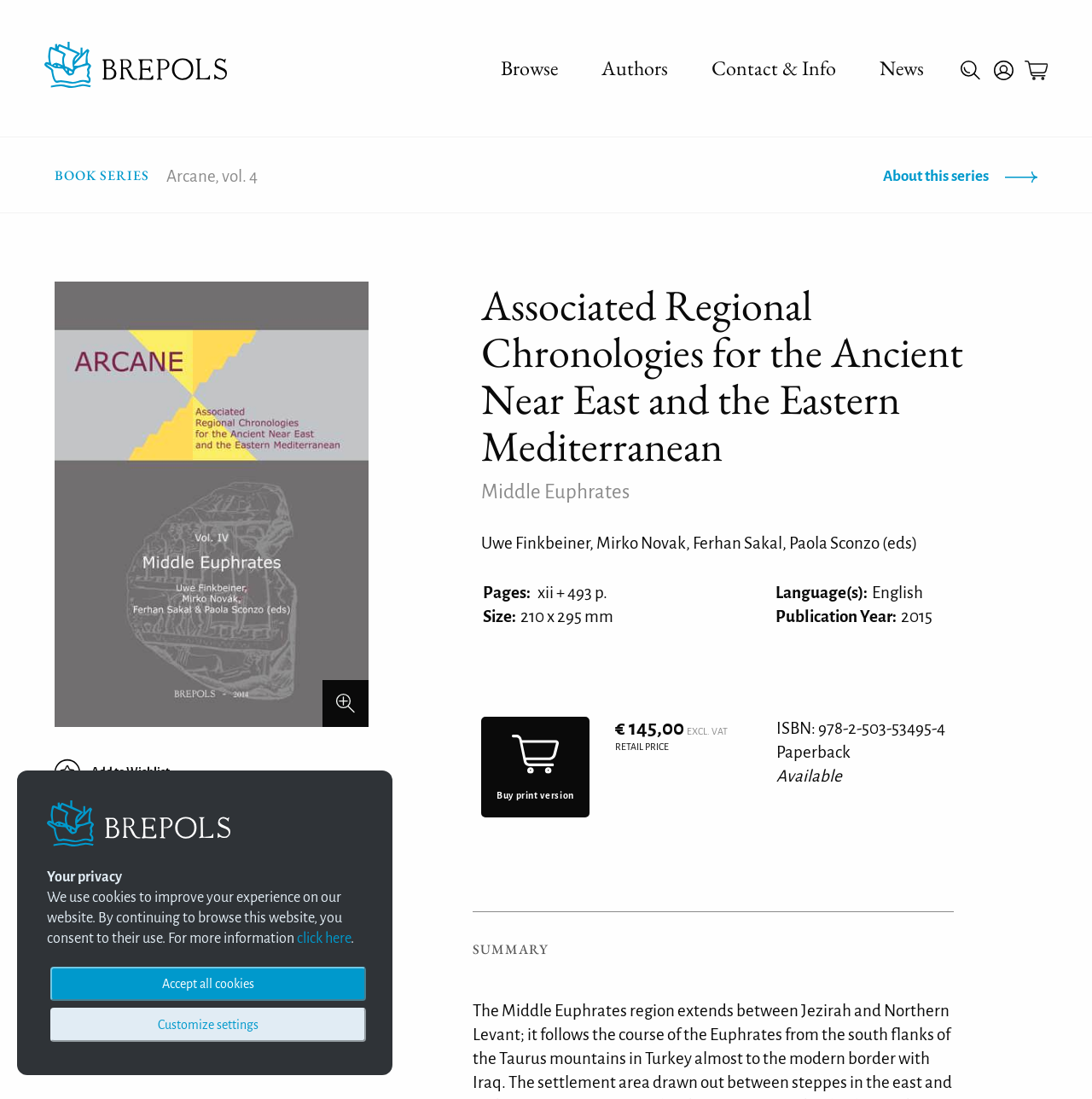Given the content of the image, can you provide a detailed answer to the question?
How many pages does the book have?

The number of pages can be found in the StaticText element with the text 'Pages:' and its corresponding text 'xii + 493 p.'.